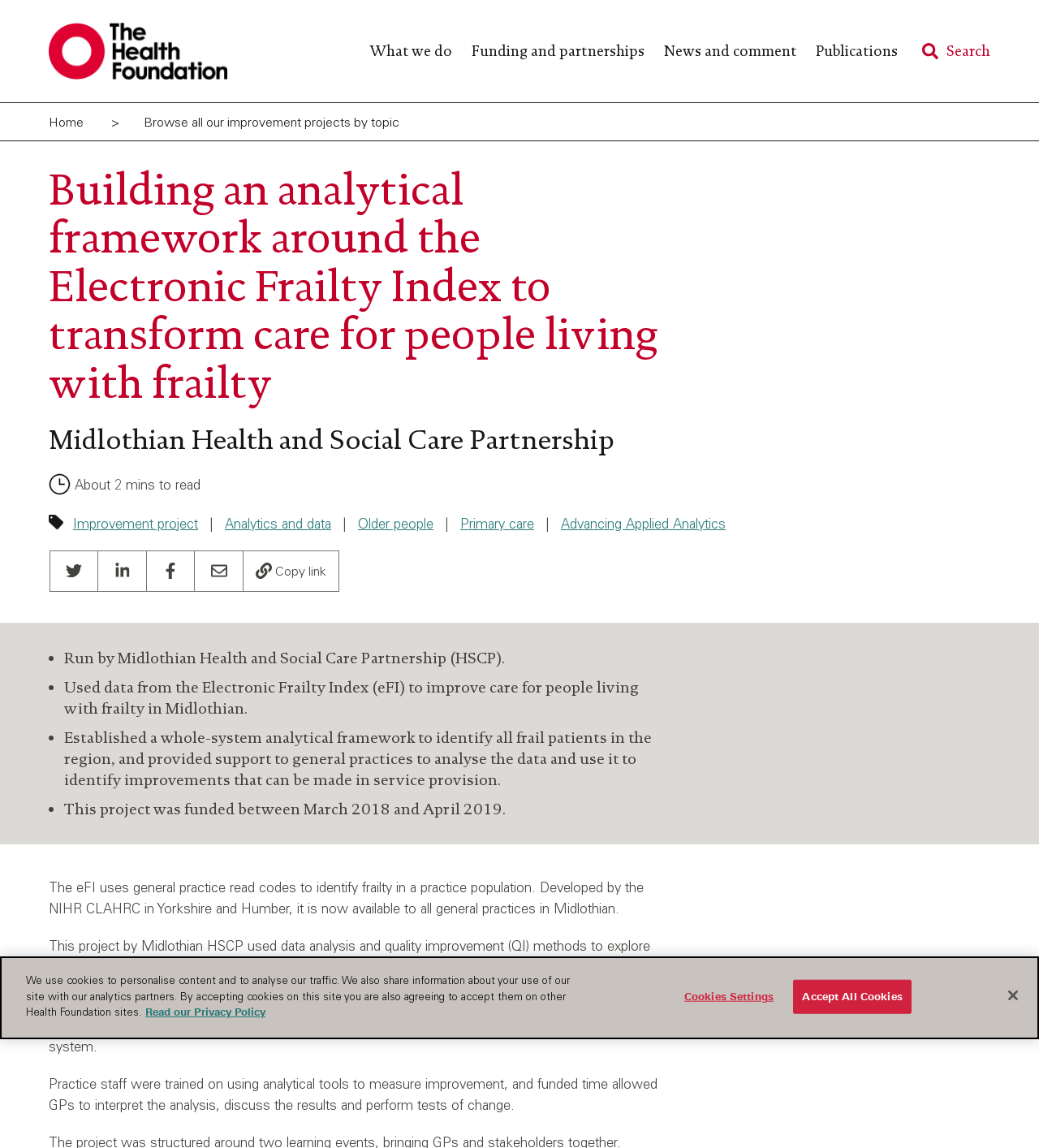Specify the bounding box coordinates of the region I need to click to perform the following instruction: "Read the improvement project details". The coordinates must be four float numbers in the range of 0 to 1, i.e., [left, top, right, bottom].

[0.07, 0.447, 0.191, 0.465]